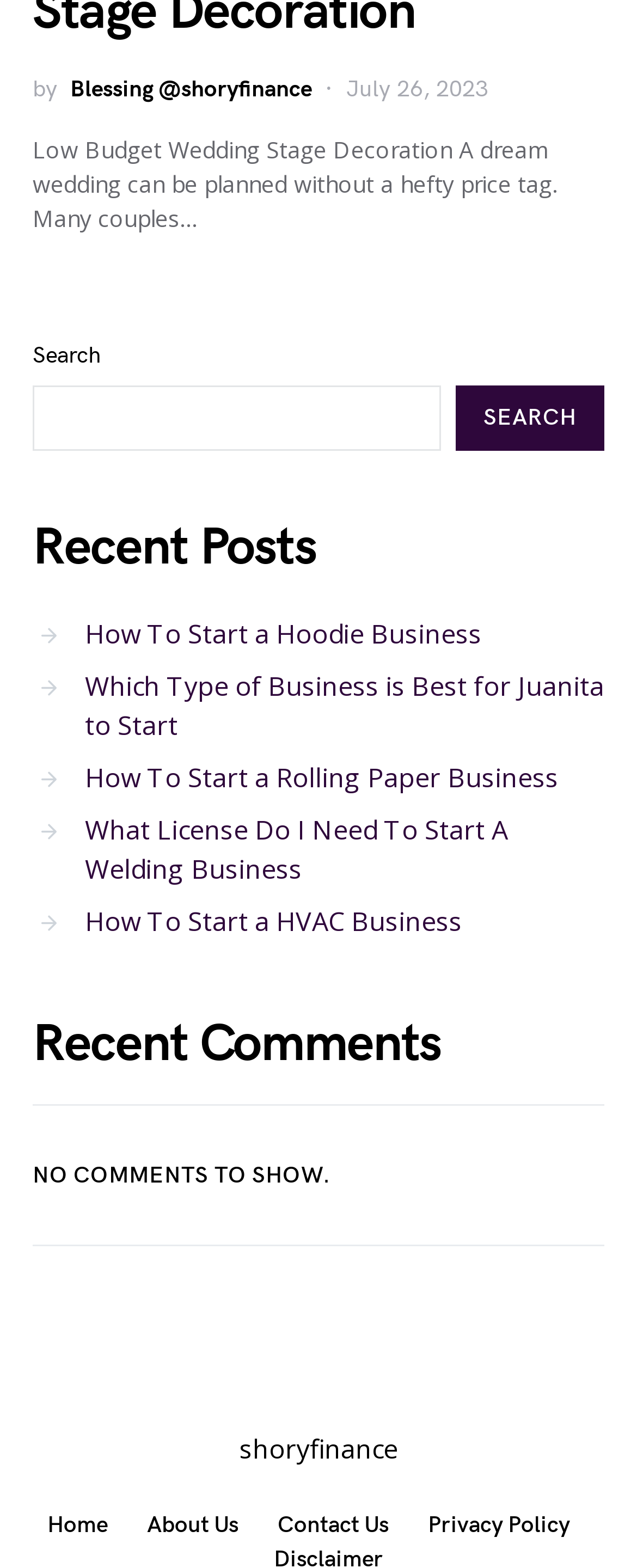Are there any comments on the latest article?
Please respond to the question with a detailed and well-explained answer.

The 'Recent Comments' section indicates that there are 'NO COMMENTS TO SHOW', which means there are no comments on the latest article.